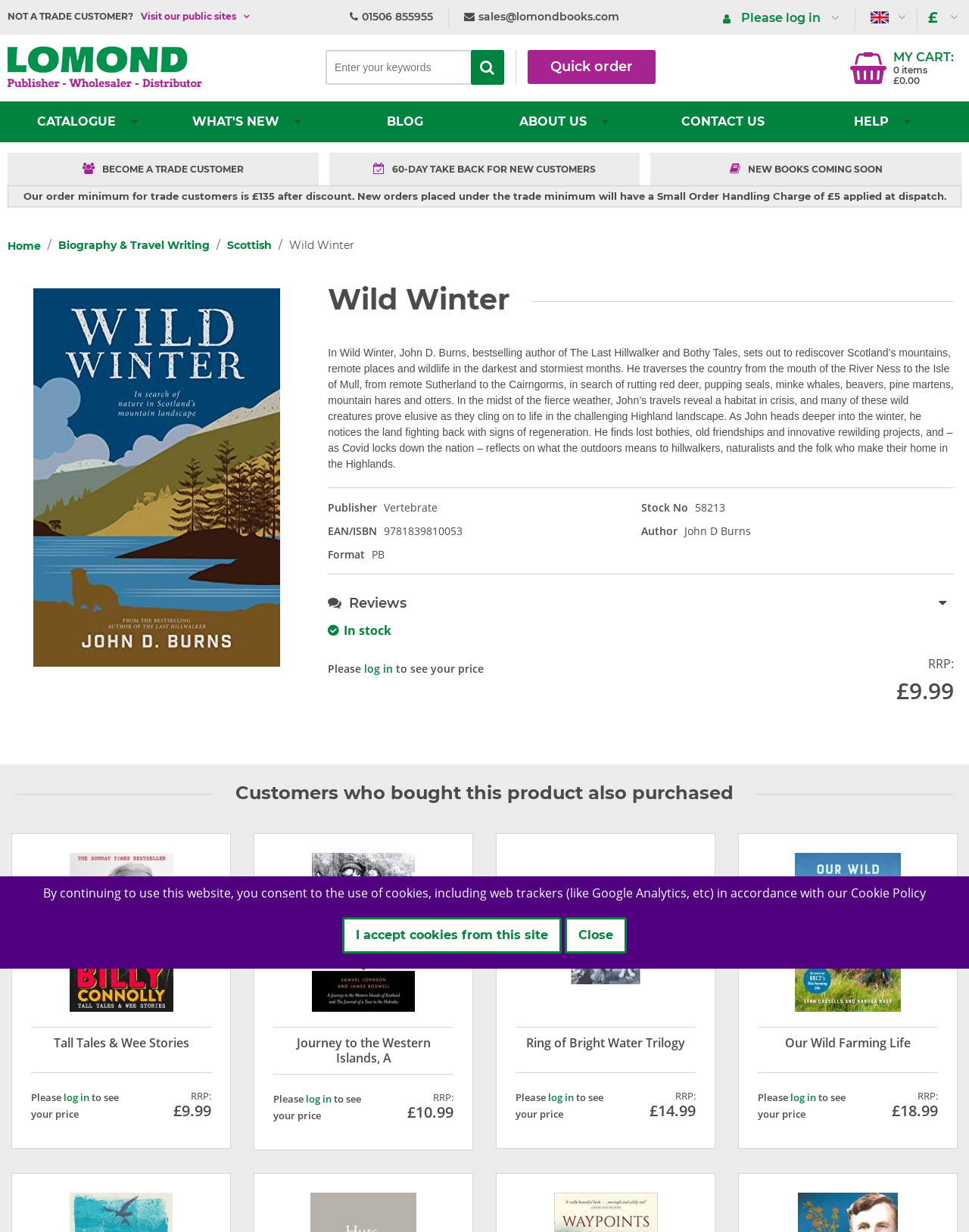Please identify the bounding box coordinates of the element's region that I should click in order to complete the following instruction: "Search for books". The bounding box coordinates consist of four float numbers between 0 and 1, i.e., [left, top, right, bottom].

[0.337, 0.042, 0.519, 0.068]